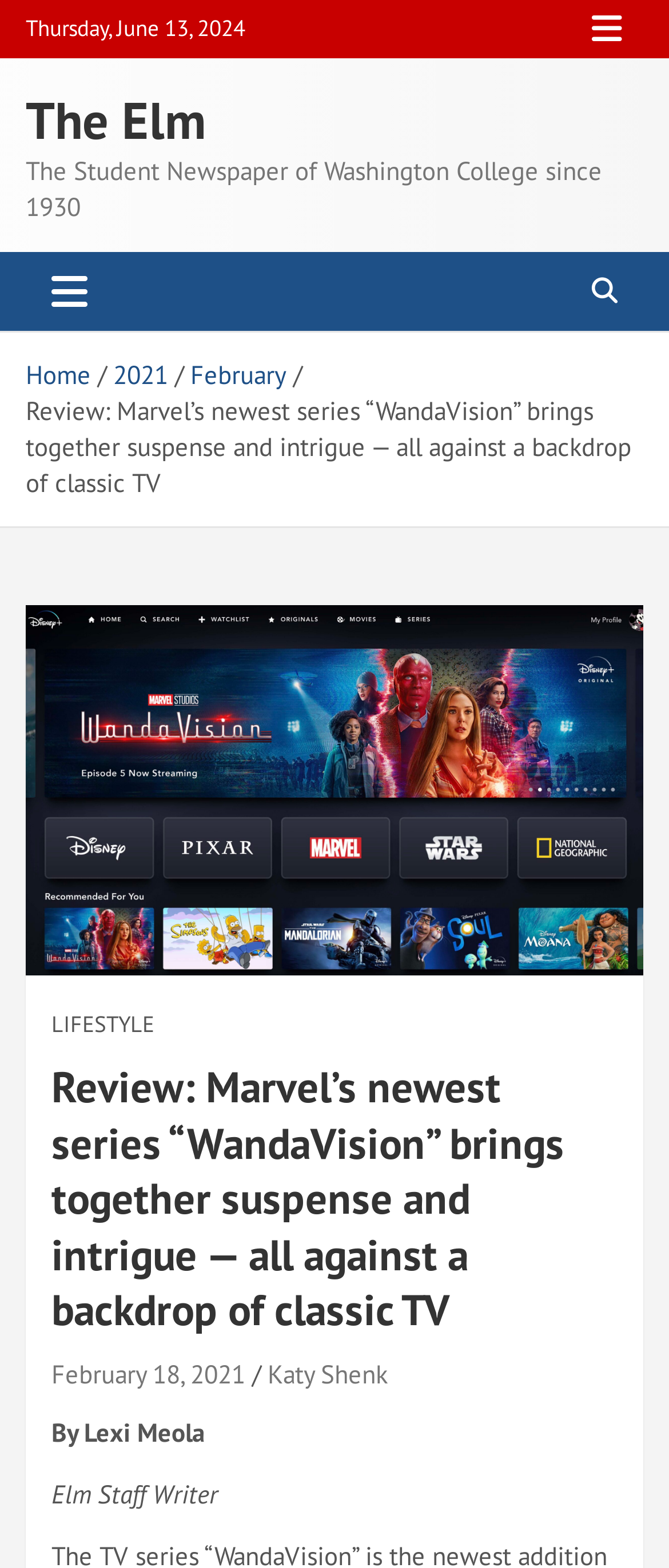Find the bounding box coordinates of the clickable area that will achieve the following instruction: "Click the responsive menu button".

[0.854, 0.0, 0.962, 0.037]